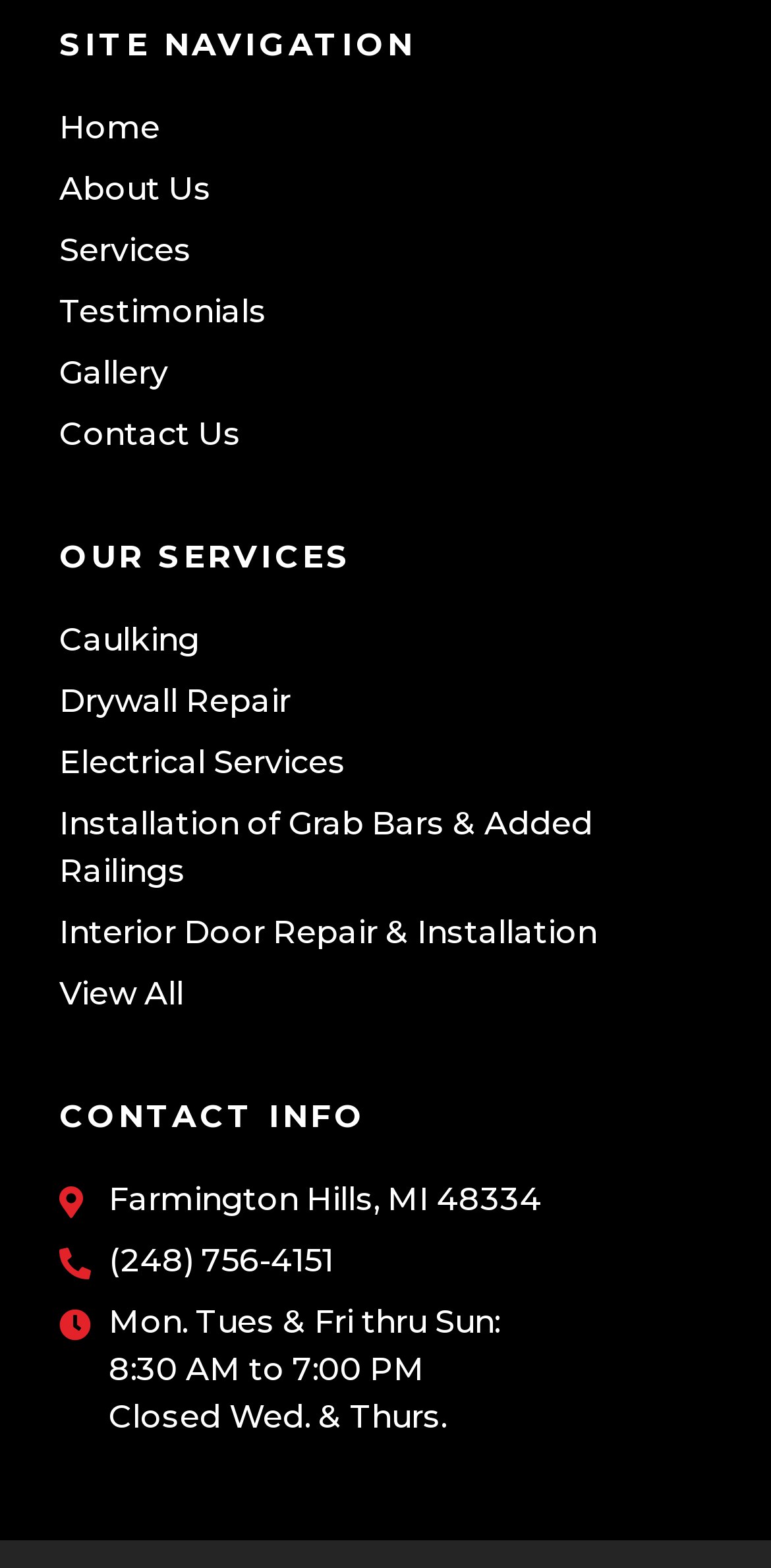Identify the coordinates of the bounding box for the element that must be clicked to accomplish the instruction: "view services".

[0.077, 0.145, 0.923, 0.176]